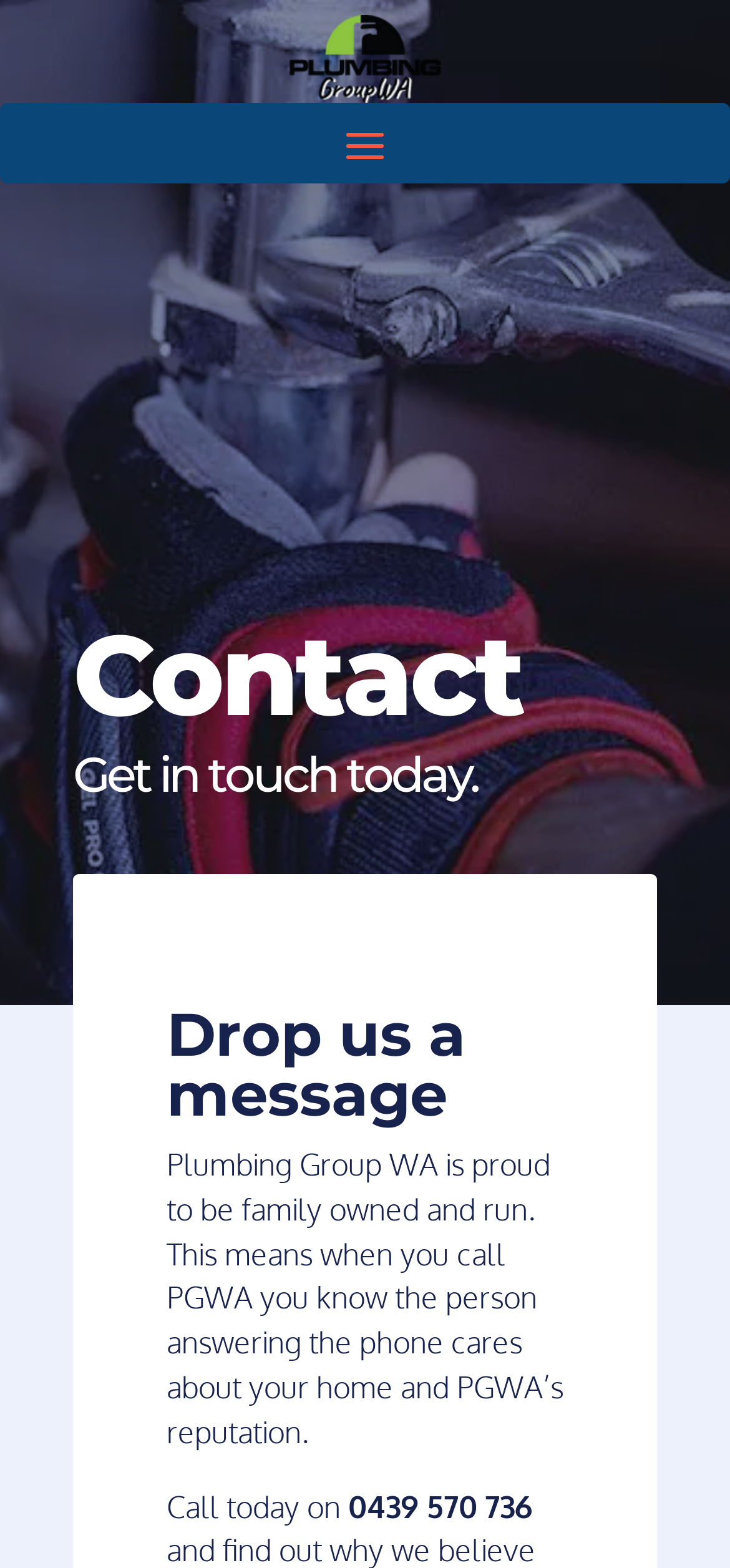What is the purpose of the webpage?
Based on the screenshot, respond with a single word or phrase.

to get in touch